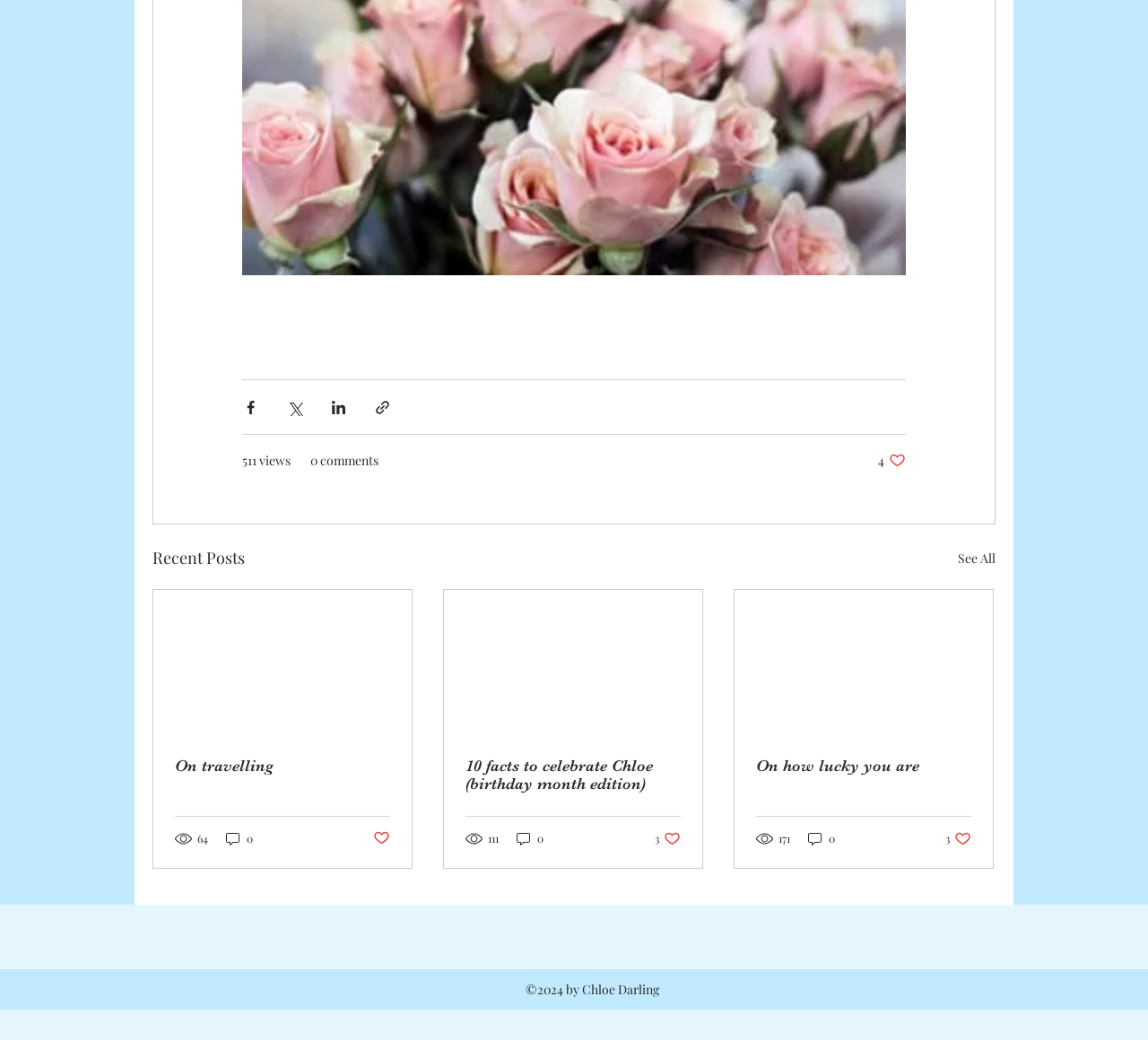What is the copyright information at the bottom of the page?
Based on the image, respond with a single word or phrase.

2024 by Chloe Darling